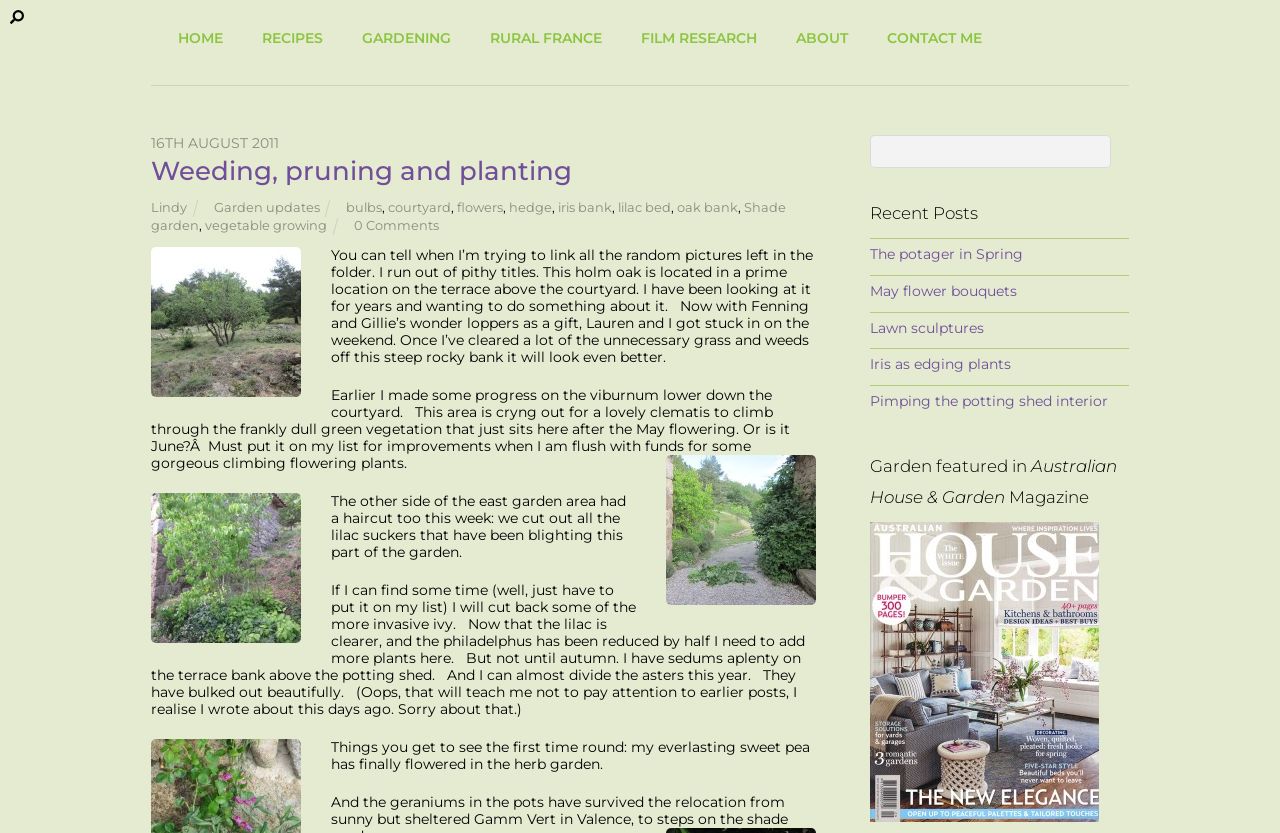Use one word or a short phrase to answer the question provided: 
How many images are on this webpage?

4